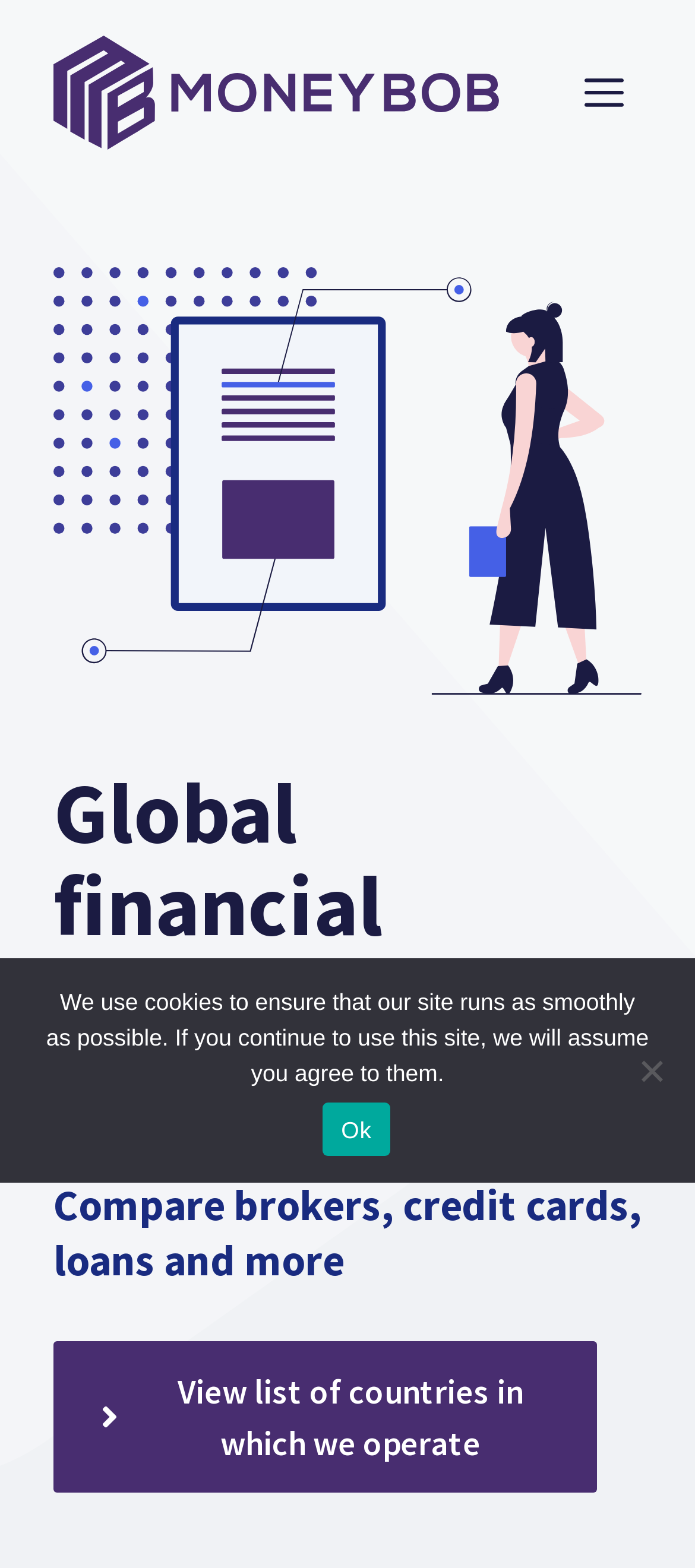Please determine the bounding box coordinates, formatted as (top-left x, top-left y, bottom-right x, bottom-right y), with all values as floating point numbers between 0 and 1. Identify the bounding box of the region described as: Ok

[0.465, 0.703, 0.56, 0.737]